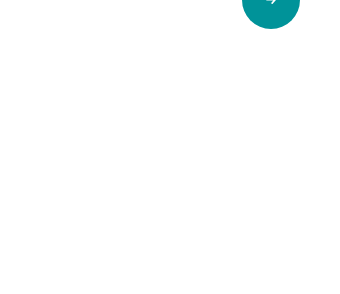What is the price marker of the adventure?
Provide a detailed answer to the question, using the image to inform your response.

The price marker of the adventure can be found in the caption, which mentions '1000' as the price marker, suggesting affordability and accessibility for enthusiasts.